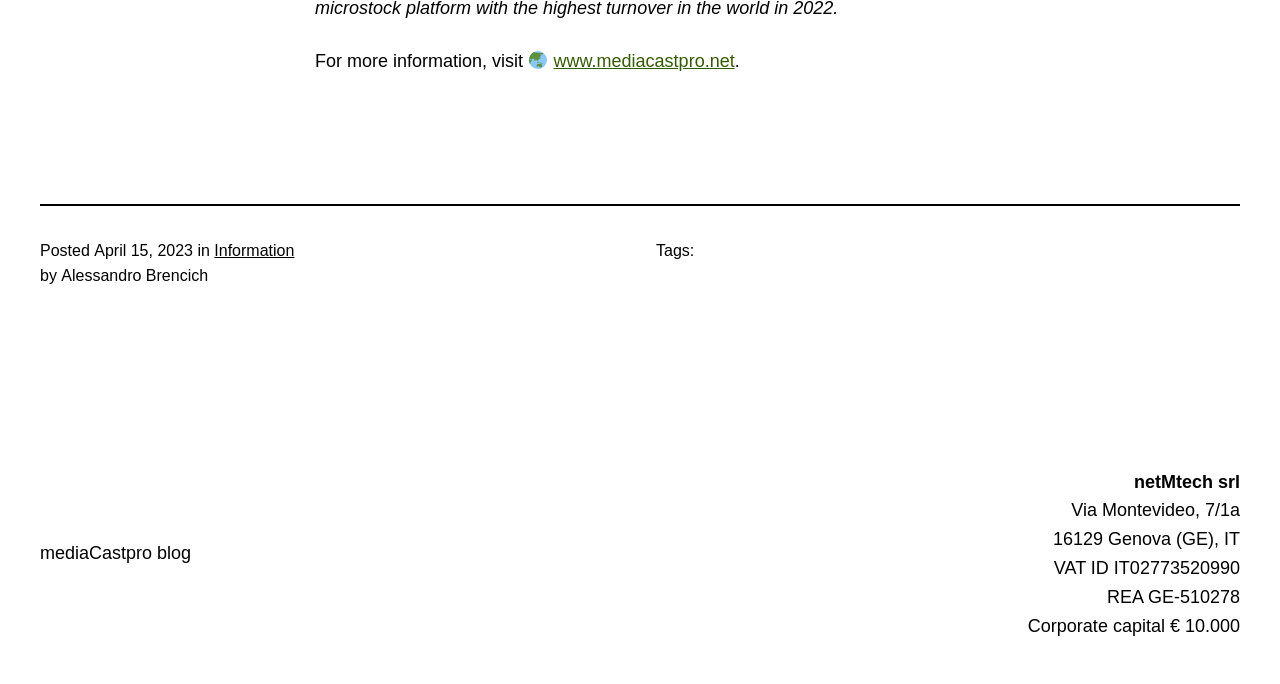Respond to the following query with just one word or a short phrase: 
What is the name of the author?

Alessandro Brencich